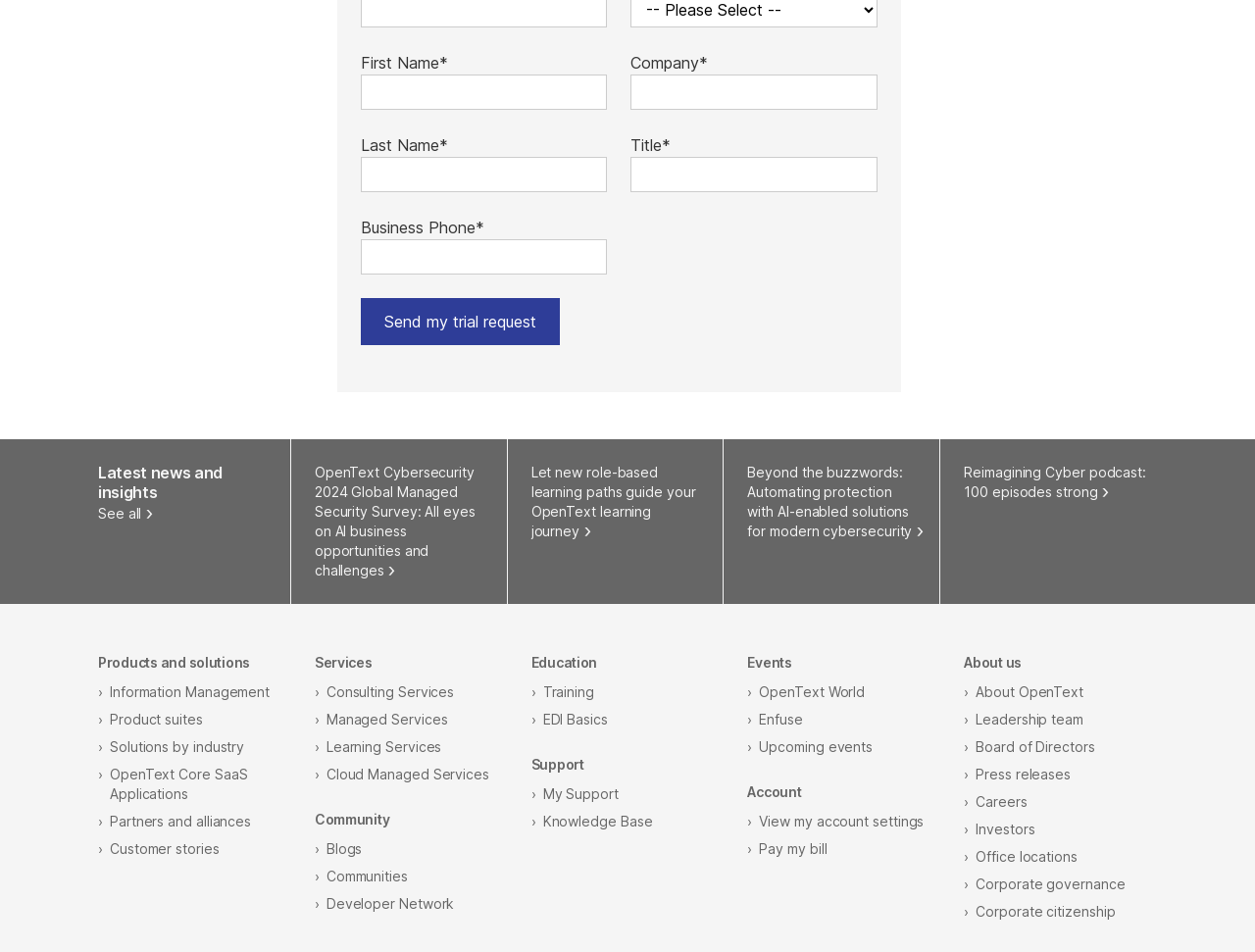Answer the question in a single word or phrase:
What is the event mentioned in the 'OpenText World' link?

Conference